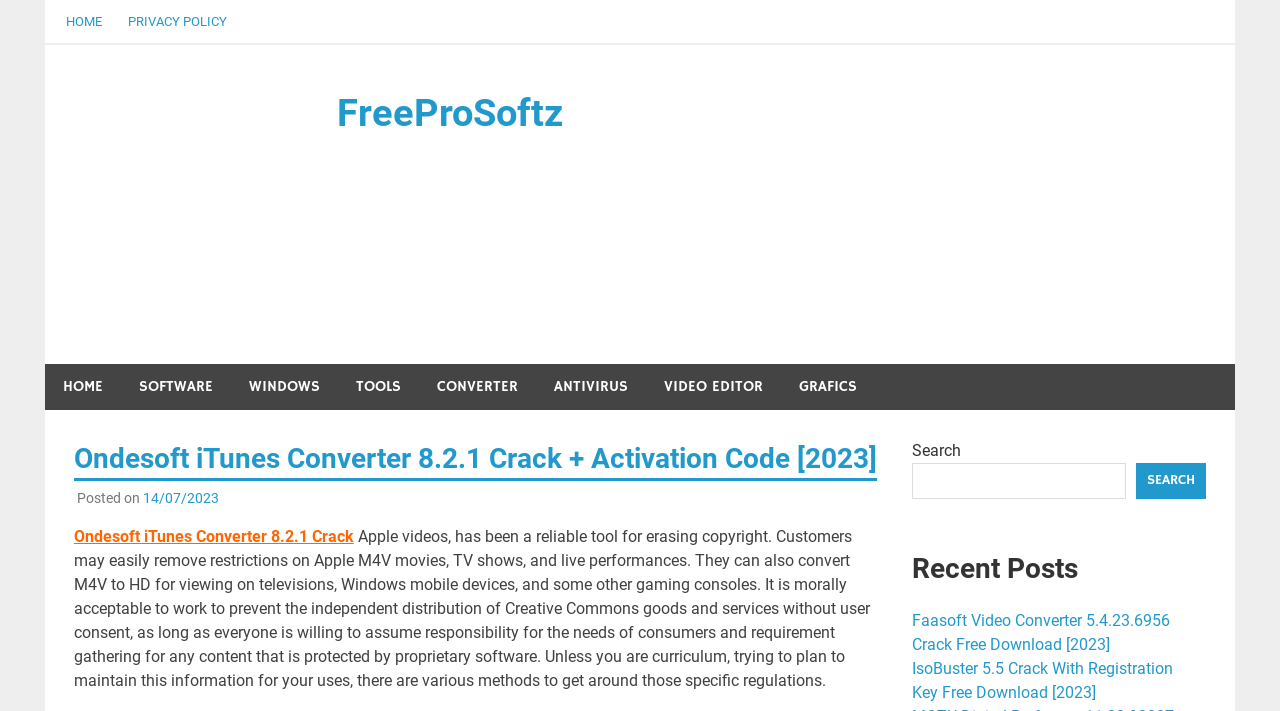What type of files can be converted by the software?
Please answer using one word or phrase, based on the screenshot.

M4V